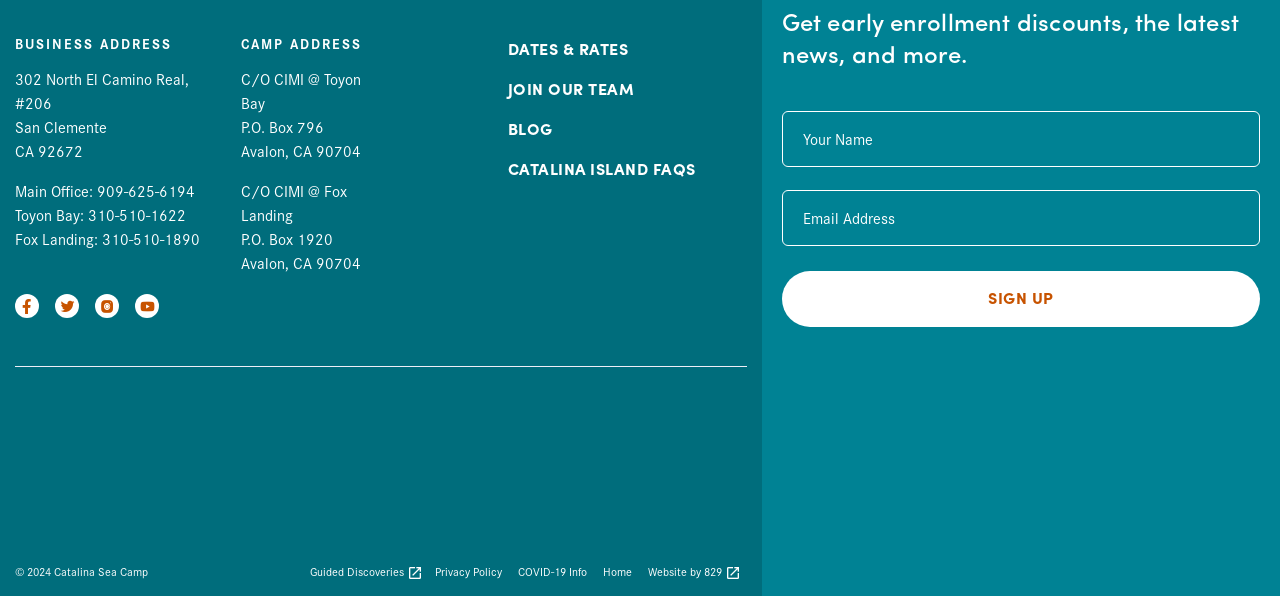What is the business address of the organization?
Ensure your answer is thorough and detailed.

I found the business address by looking at the static text elements at the top of the webpage, which lists the address as '302 North El Camino Real, #206'.